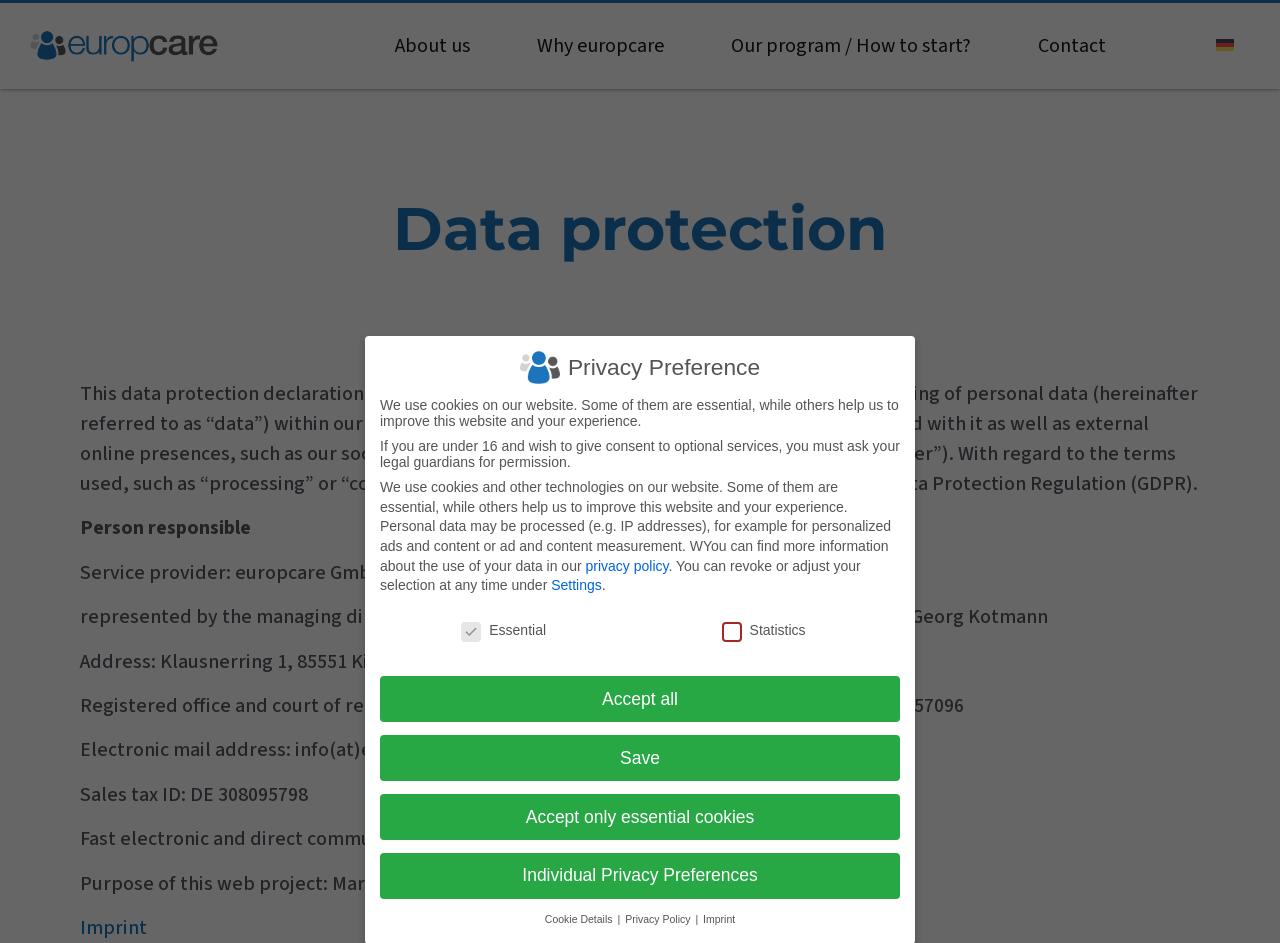Please provide a brief answer to the question using only one word or phrase: 
What is the name of the company responsible for this online offer?

europcare GmbH